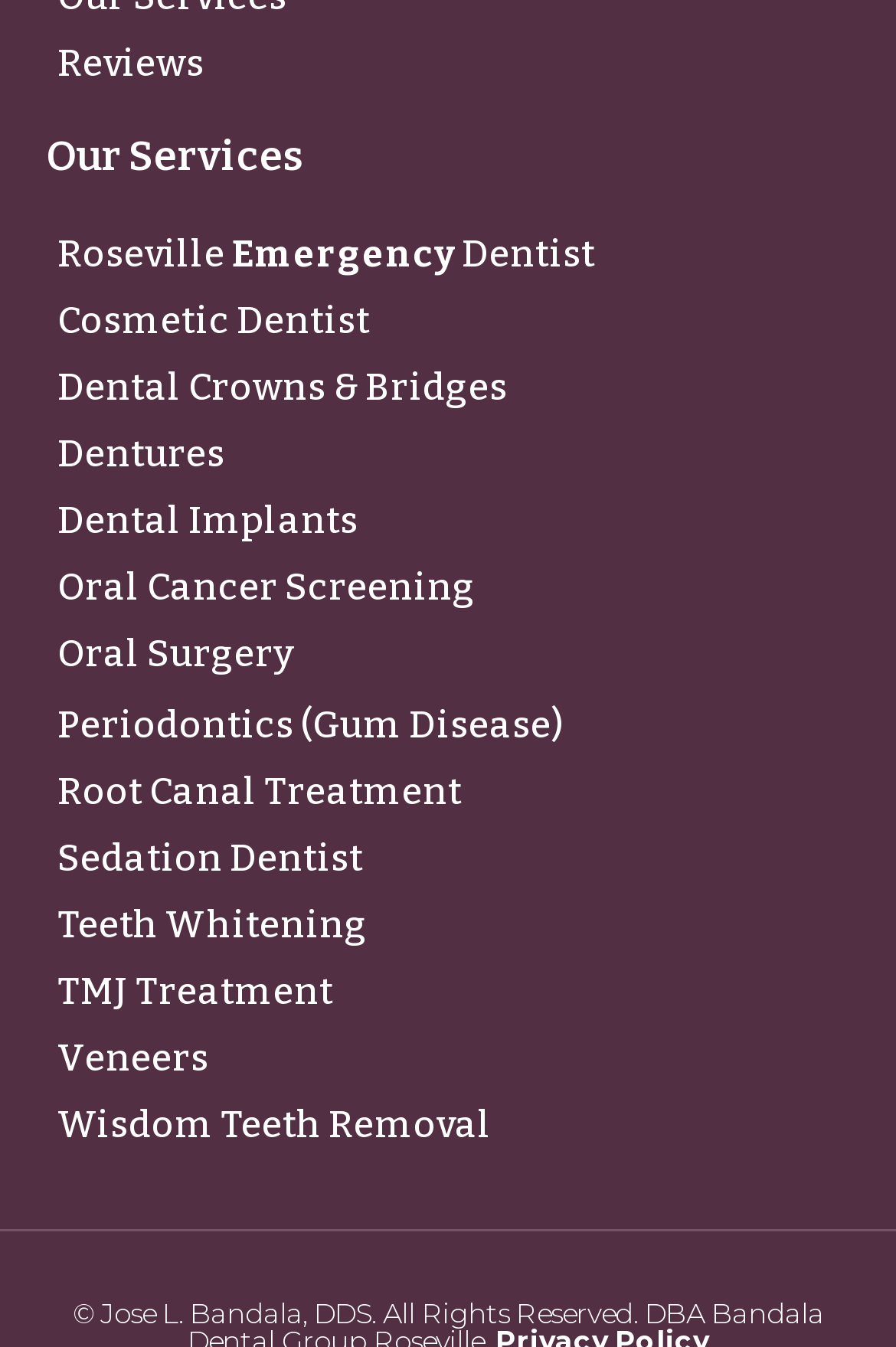Kindly determine the bounding box coordinates for the clickable area to achieve the given instruction: "Explore Oral Cancer Screening".

[0.064, 0.418, 0.936, 0.453]